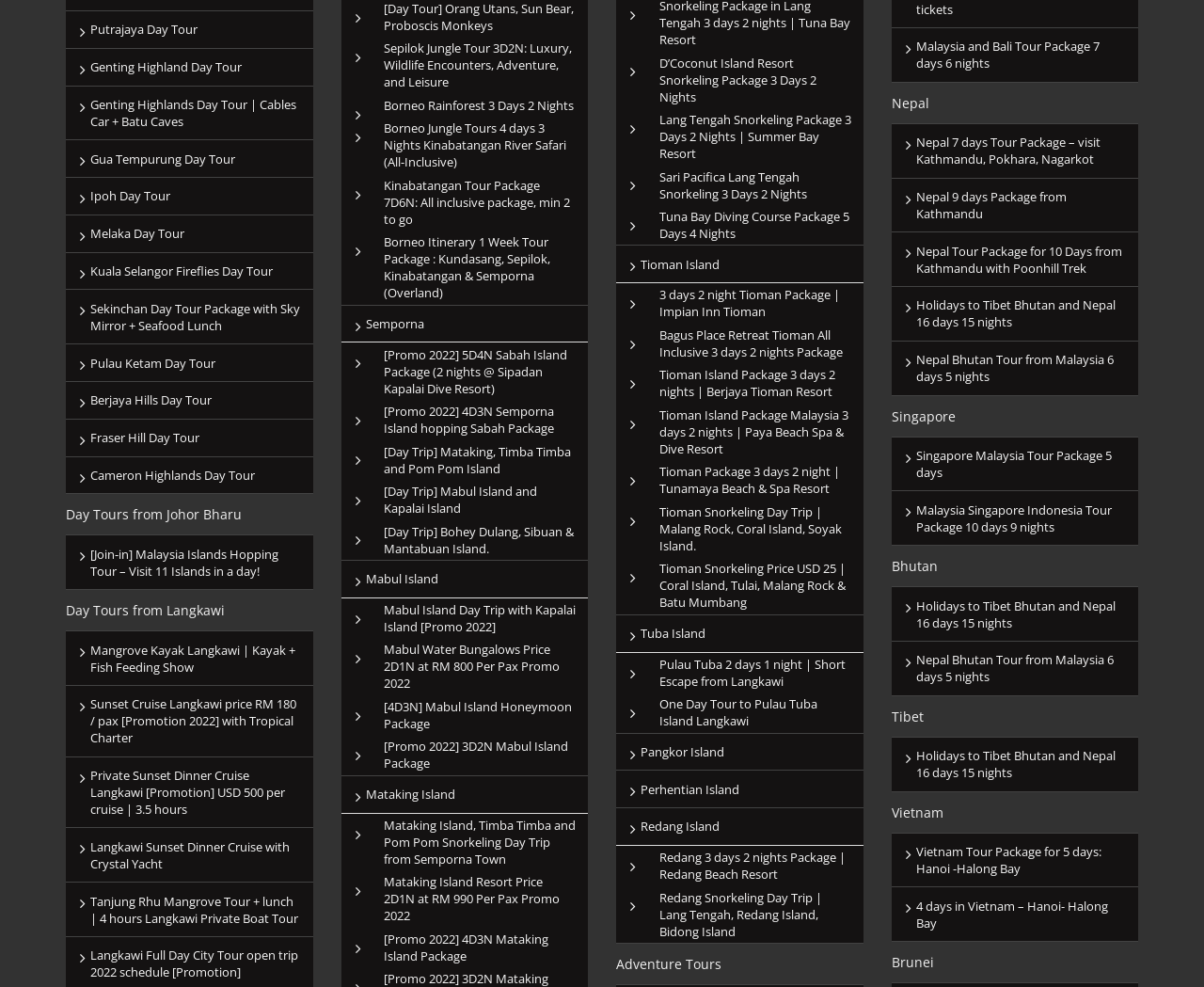What type of accommodation is offered in the 'Redang 3 days 2 nights Package'?
Identify the answer in the screenshot and reply with a single word or phrase.

Beach resort